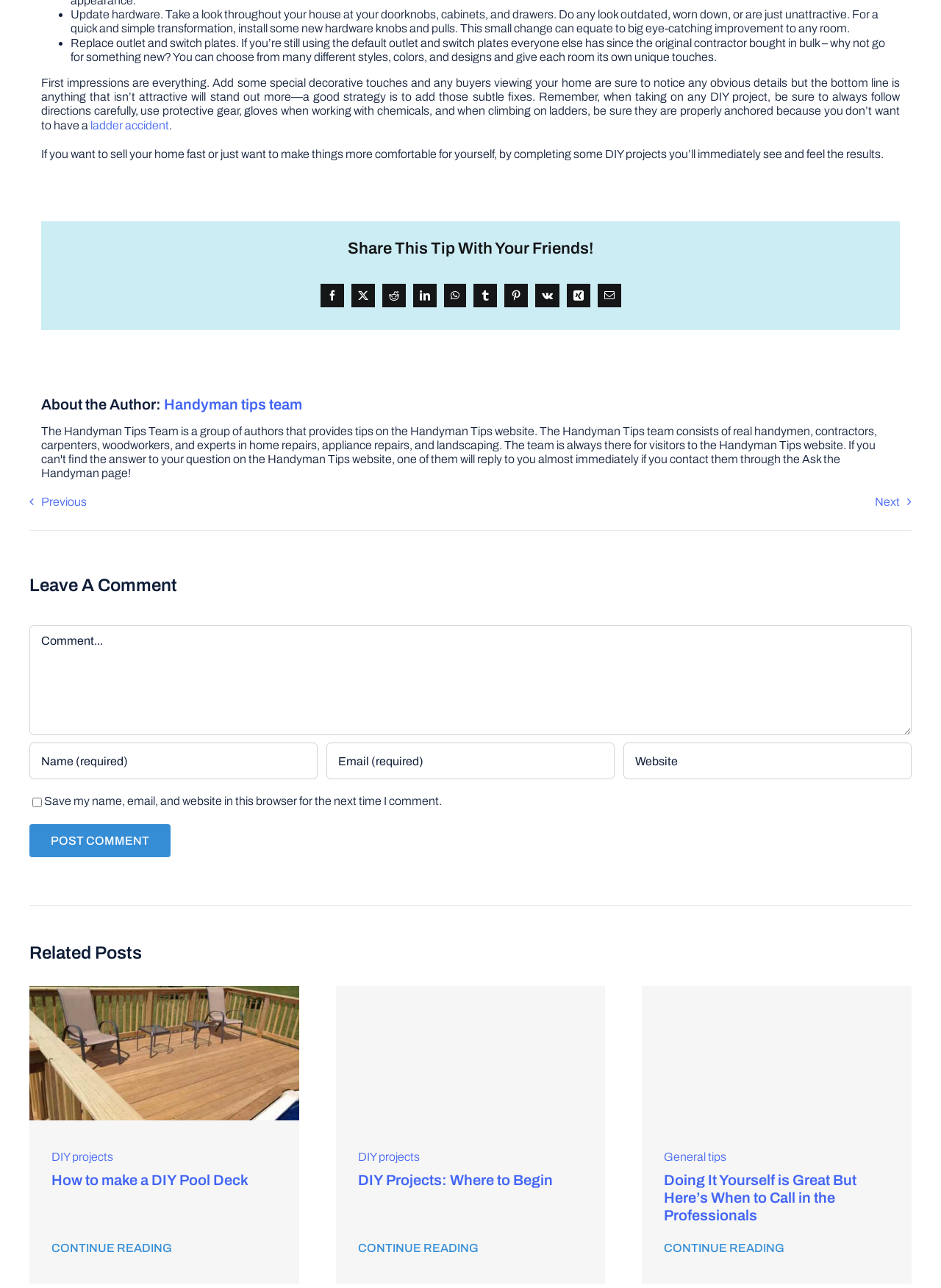Could you highlight the region that needs to be clicked to execute the instruction: "Leave a comment"?

[0.031, 0.485, 0.969, 0.571]